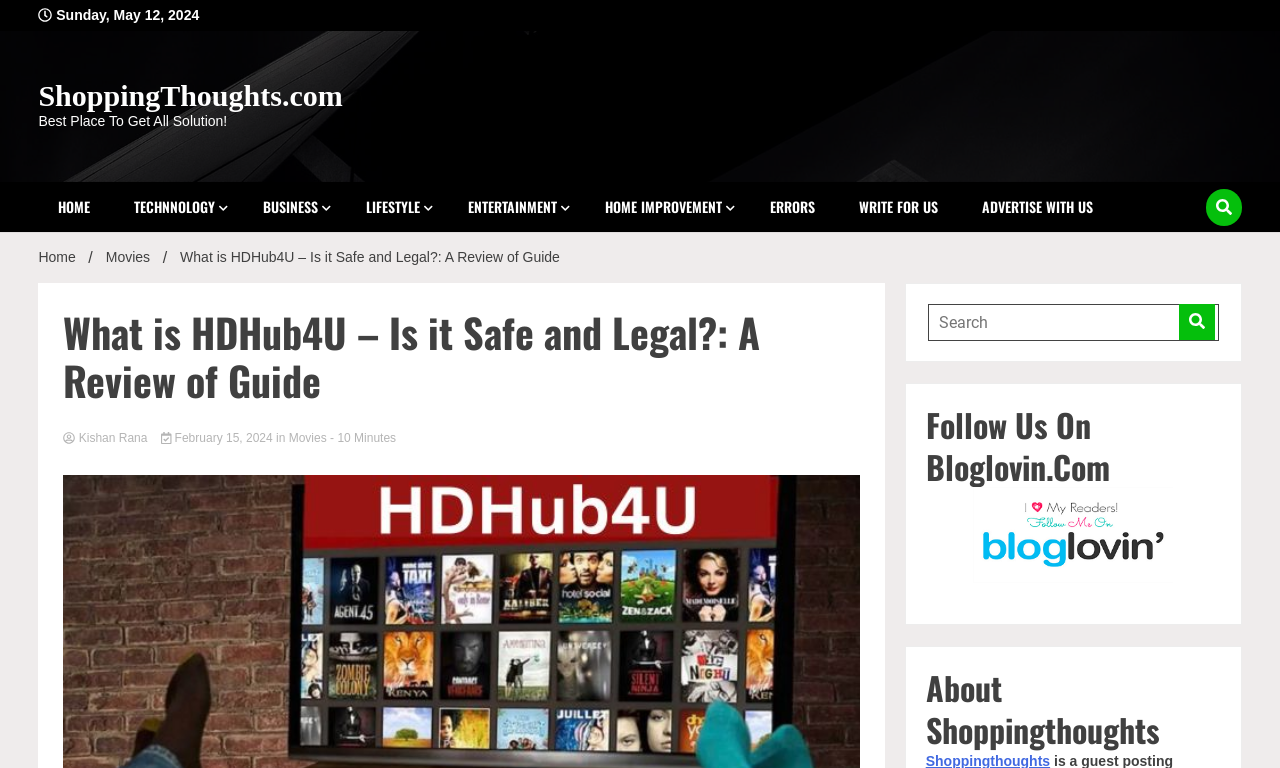Find the bounding box coordinates of the element I should click to carry out the following instruction: "Click on HOME".

[0.03, 0.237, 0.086, 0.302]